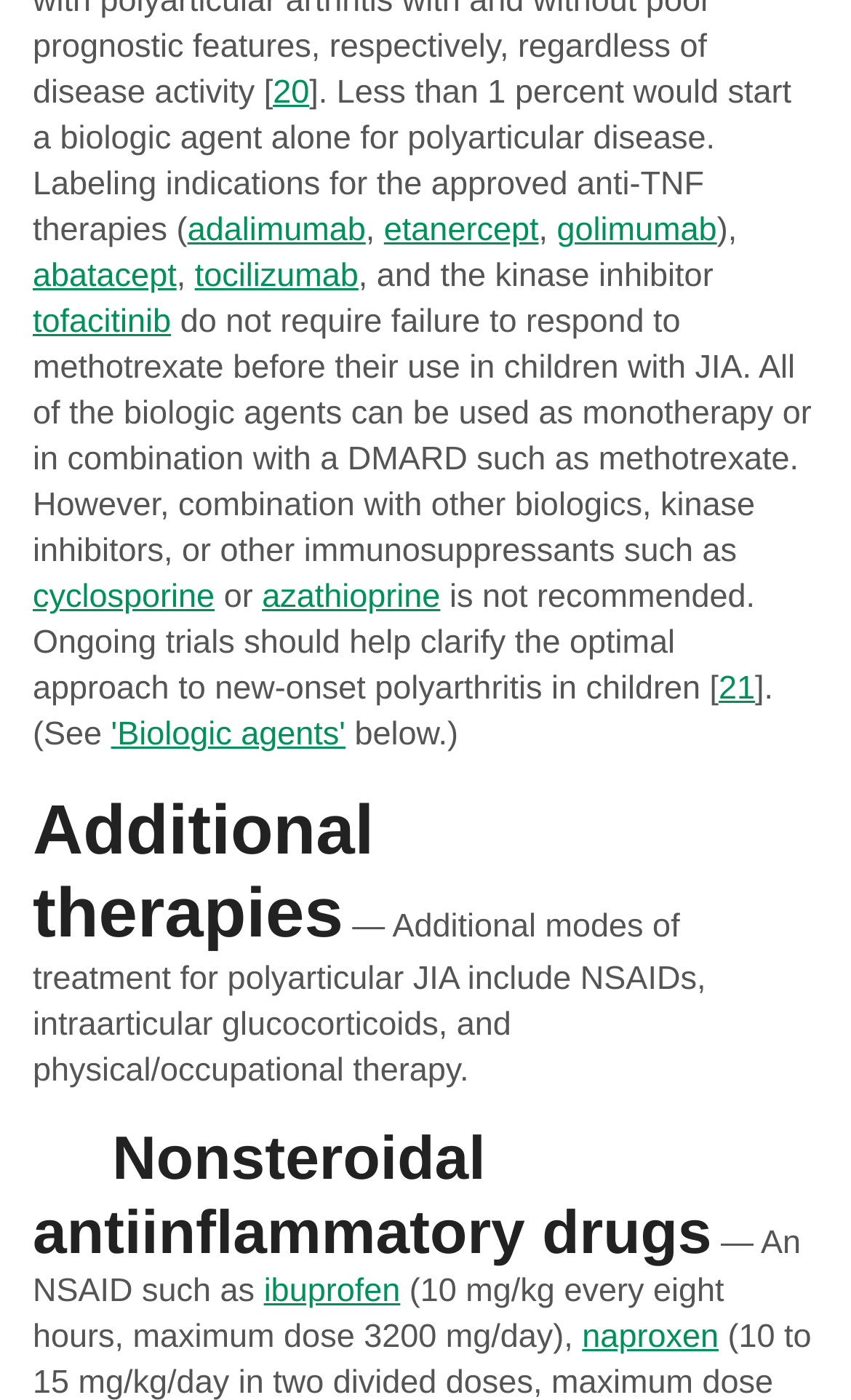Could you please study the image and provide a detailed answer to the question:
What are the approved anti-TNF therapies for polyarticular disease?

The webpage mentions that less than 1 percent would start a biologic agent alone for polyarticular disease, and then lists the approved anti-TNF therapies, which are adalimumab, etanercept, and golimumab.